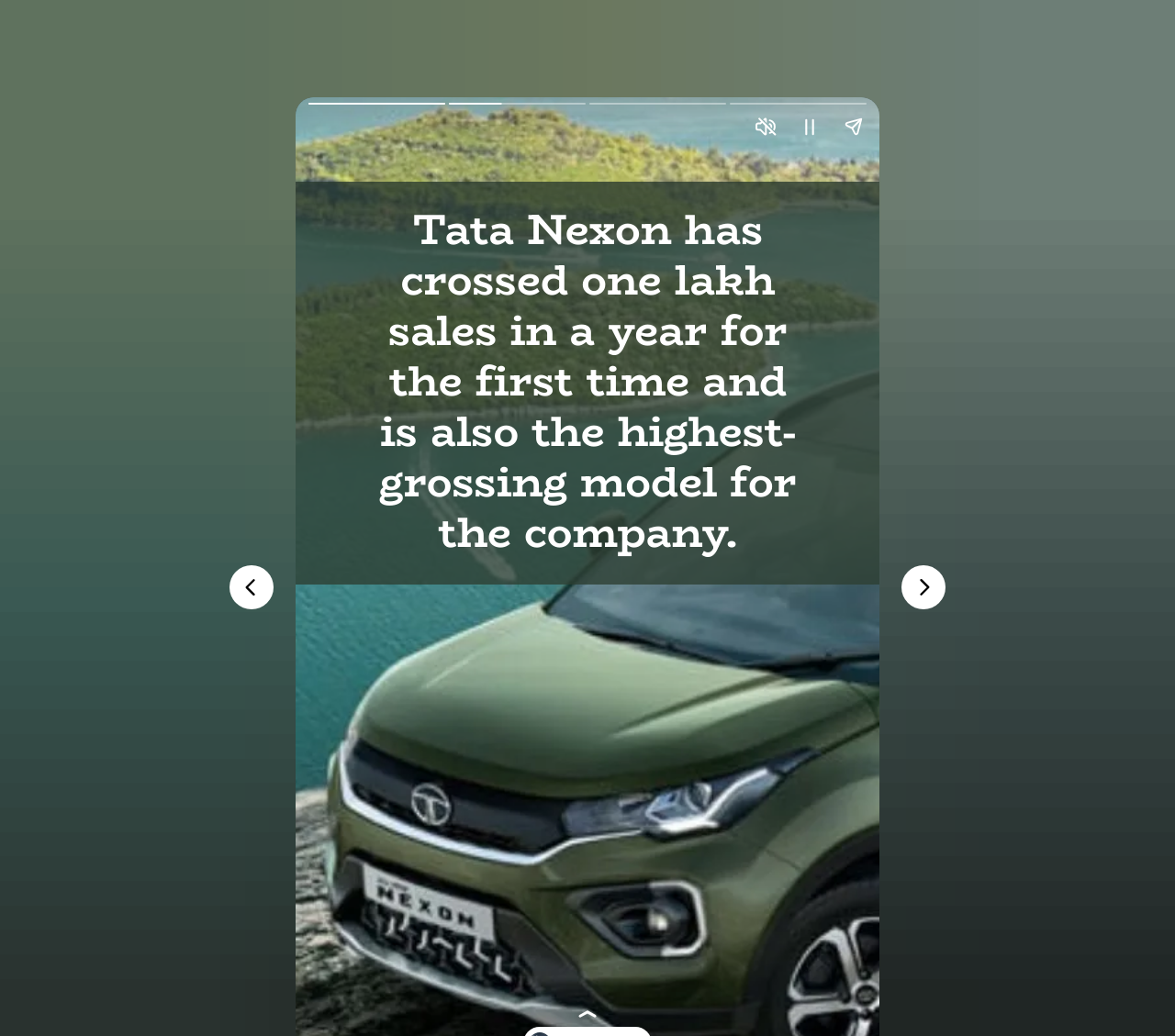Provide a thorough description of this webpage.

The webpage is about Tata Motors' car sales report for 2021, with a focus on the Tata Nexon model. At the top, there is a heading that highlights the Nexon's achievement of crossing one lakh sales in a year for the first time, making it the highest-grossing model for the company. Below this heading, there is an image, likely related to the Tata Nexon.

On the left side of the page, there are three buttons: "Unmute story", "Pause story", and "Share story", which suggest that there is an audio or video component to the story. On the same side, there is a complementary section, which may contain additional information or context about the story.

At the bottom of the page, there are two navigation buttons: "Previous page" and "Next page", allowing users to navigate through the report.

Overall, the webpage appears to be a news article or report about Tata Motors' car sales, with a focus on the Tata Nexon model and its achievements.